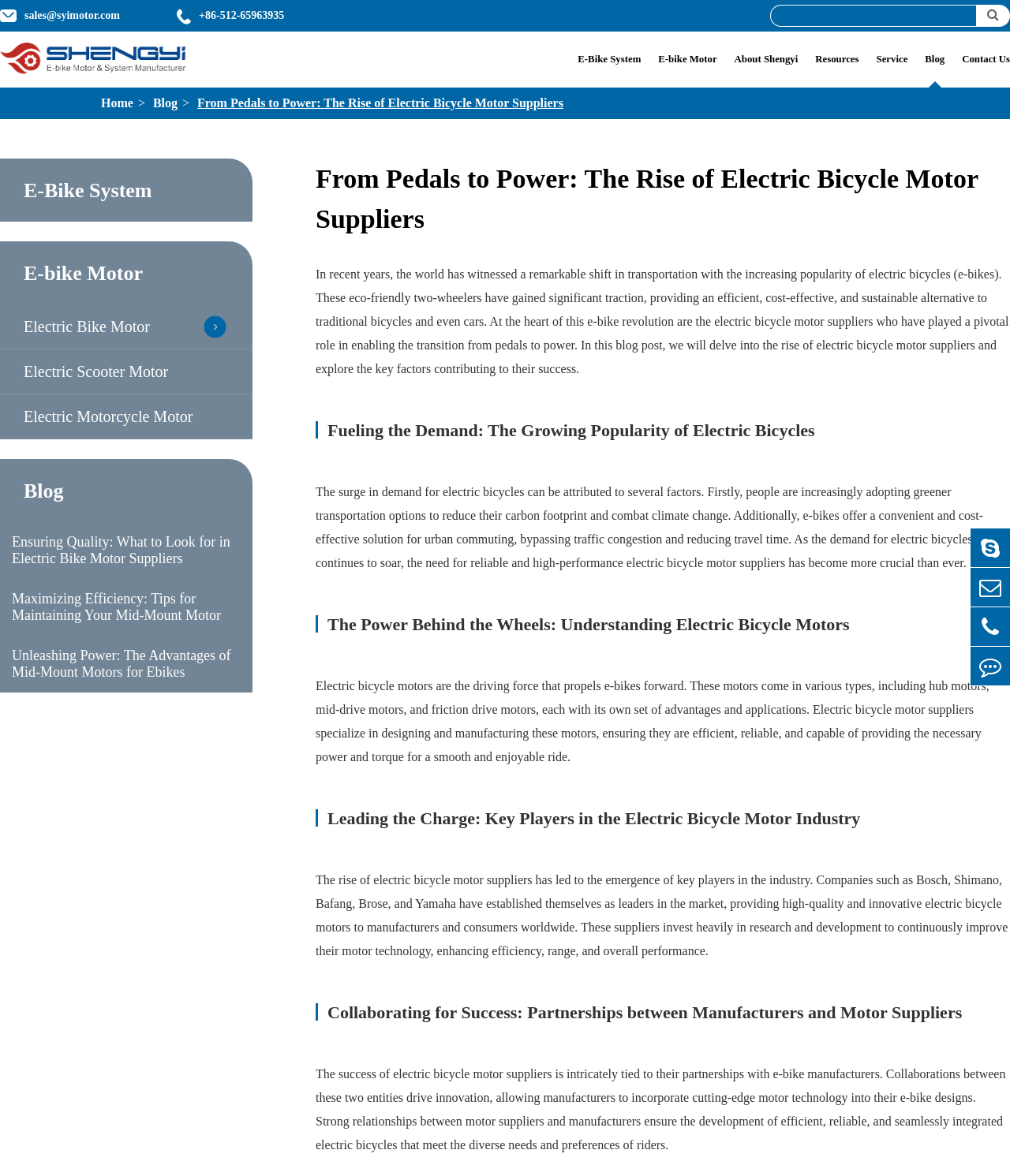Locate the bounding box coordinates of the element that should be clicked to fulfill the instruction: "Get in touch with the company via Skype".

[0.961, 0.45, 1.0, 0.482]